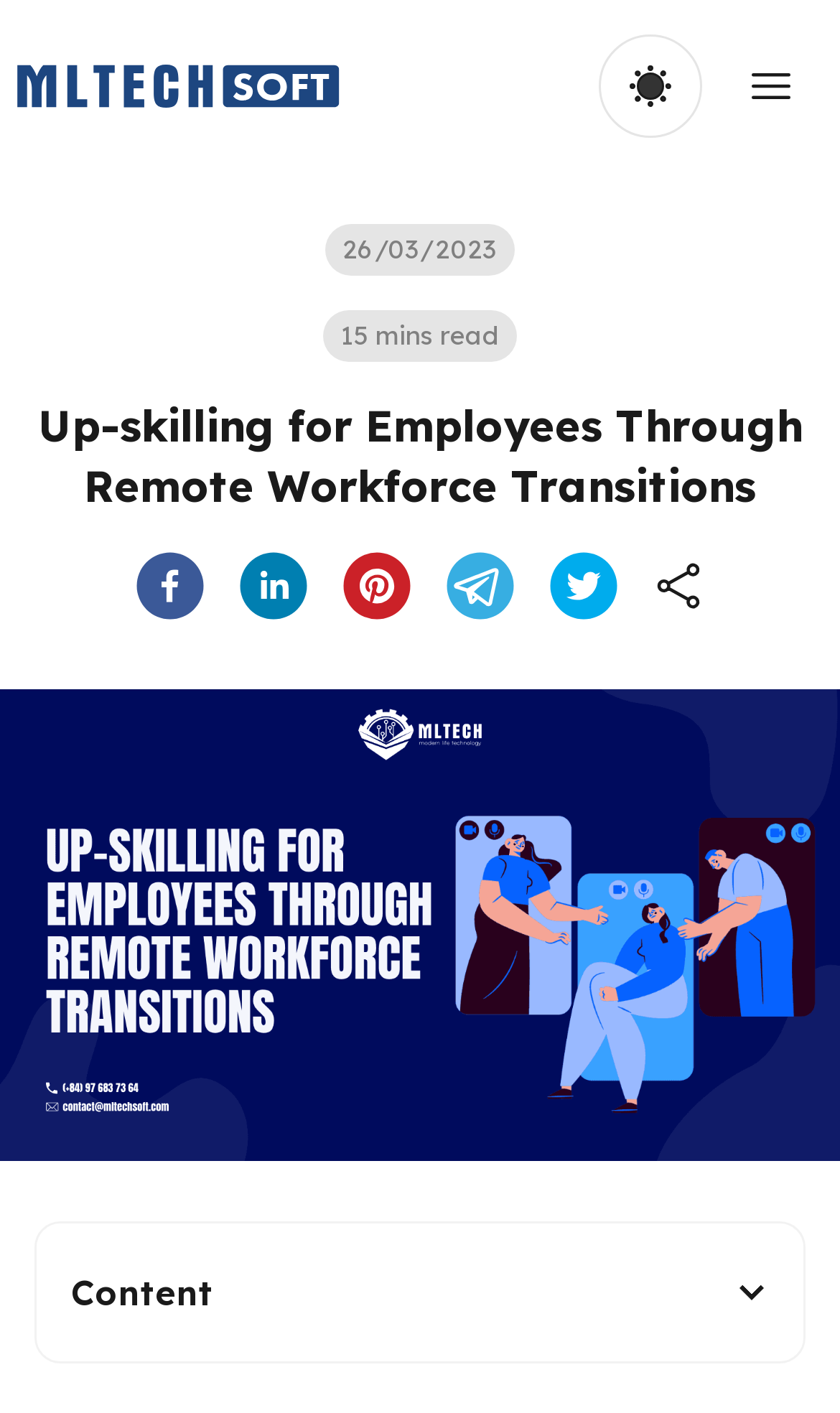What social media platforms are available for sharing?
Please respond to the question with a detailed and well-explained answer.

I found the social media platforms by looking at the button elements with images of different social media logos, such as facebook, linkedin, pinterest, telegram, and twitter, located at the middle of the webpage.